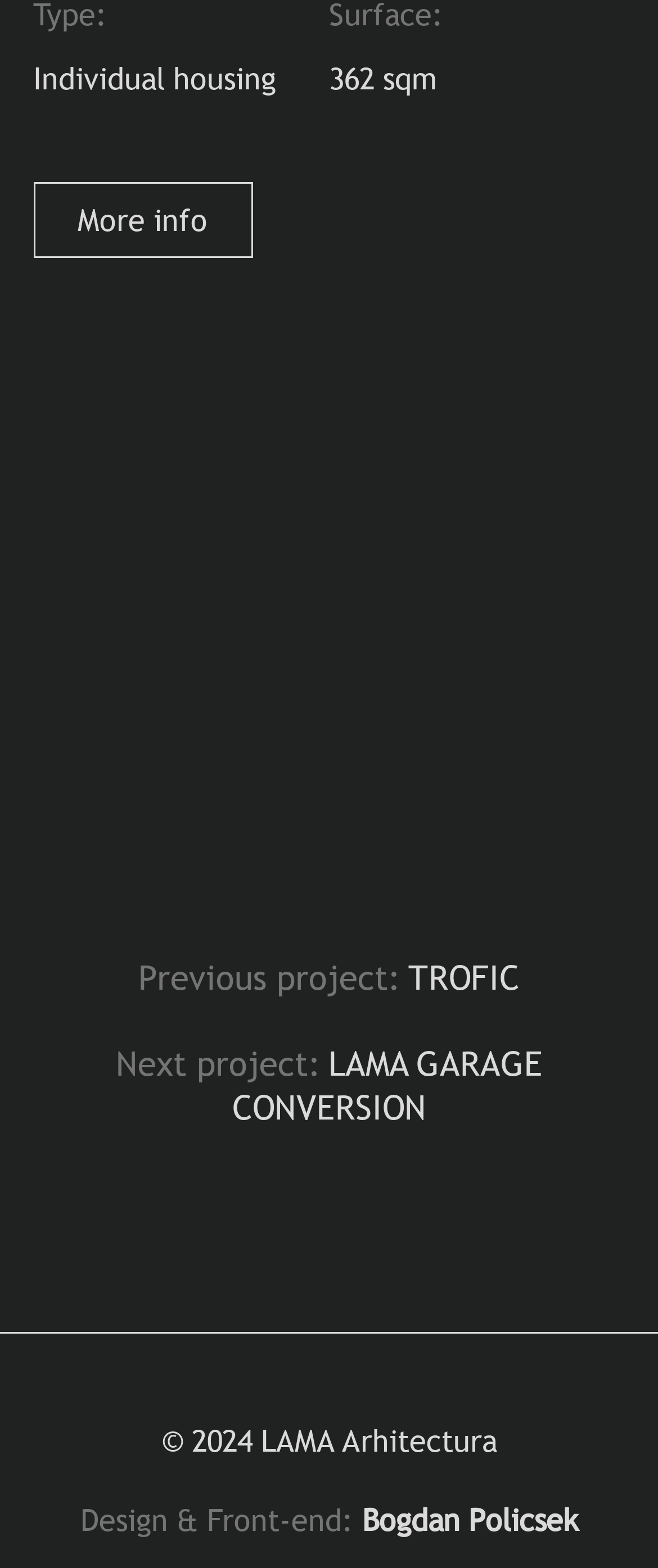Examine the image and give a thorough answer to the following question:
Who is credited for the design and front-end?

I found the answer by looking at the link element with the text 'Design & Front-end: Bogdan Policsek'. It is located at the bottom of the page, which suggests that Bogdan Policsek is the one credited for the design and front-end of the project.